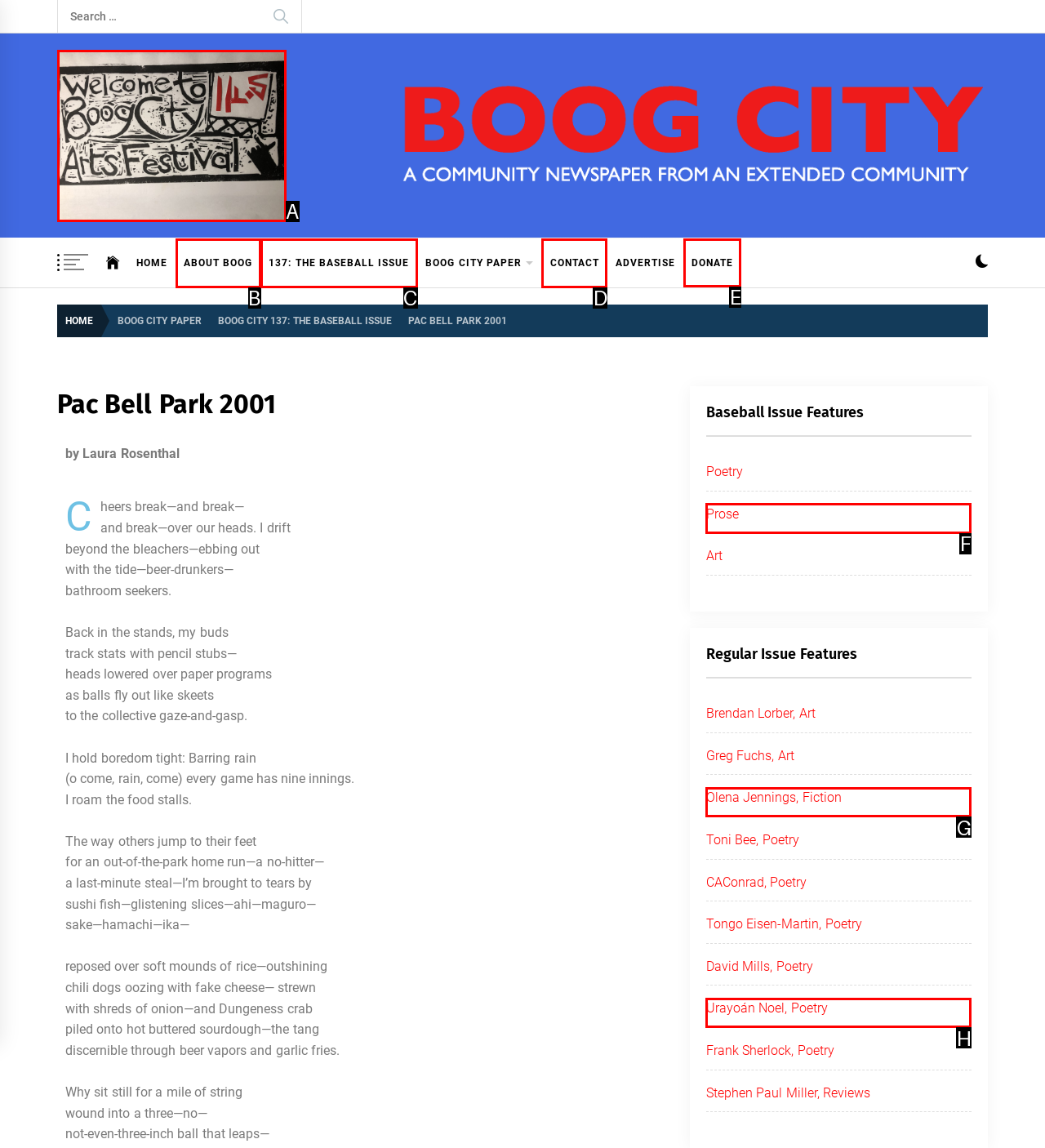To execute the task: Donate to Boog City, which one of the highlighted HTML elements should be clicked? Answer with the option's letter from the choices provided.

E